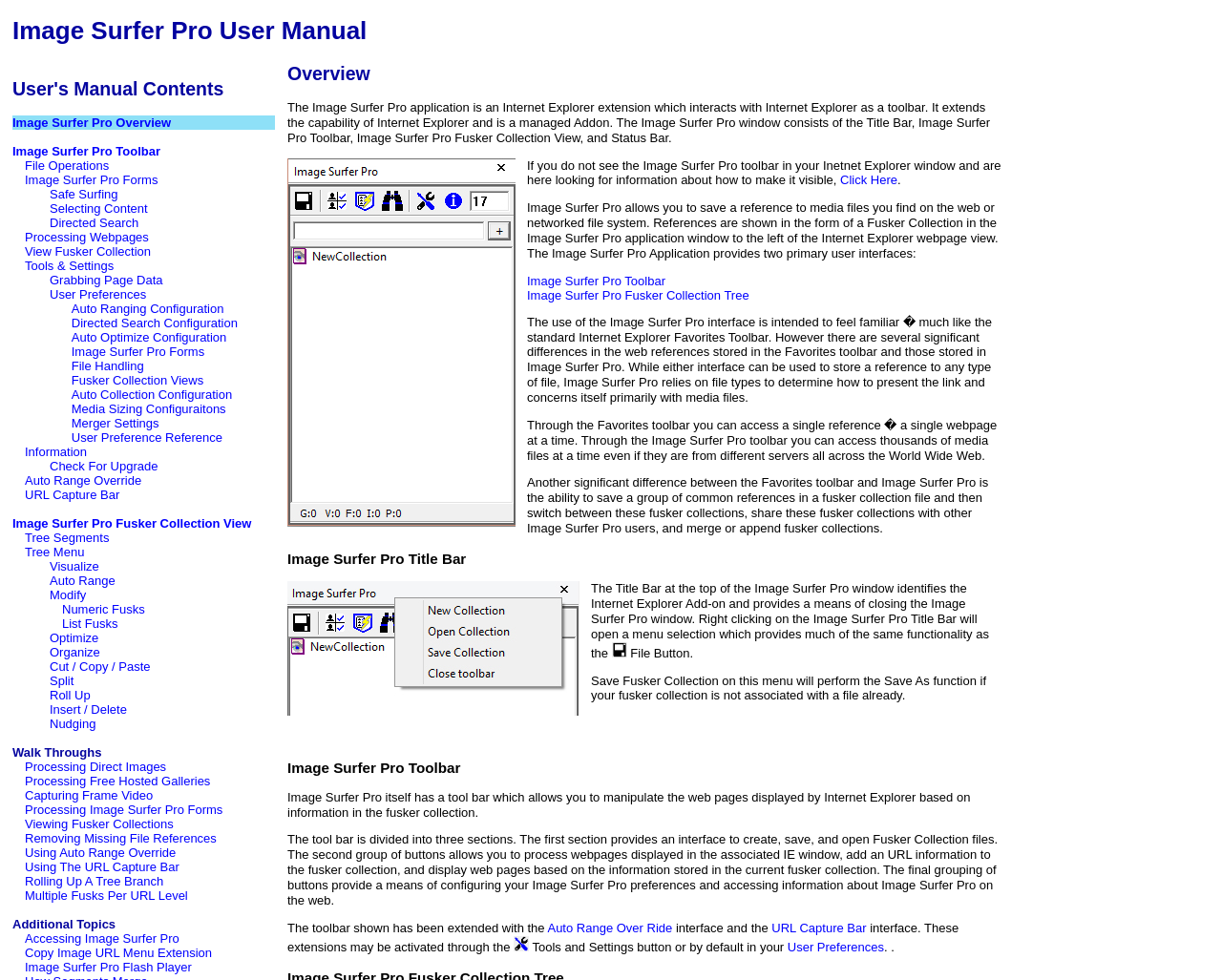Identify the bounding box coordinates for the UI element described by the following text: "URL Capture Bar". Provide the coordinates as four float numbers between 0 and 1, in the format [left, top, right, bottom].

[0.632, 0.939, 0.709, 0.954]